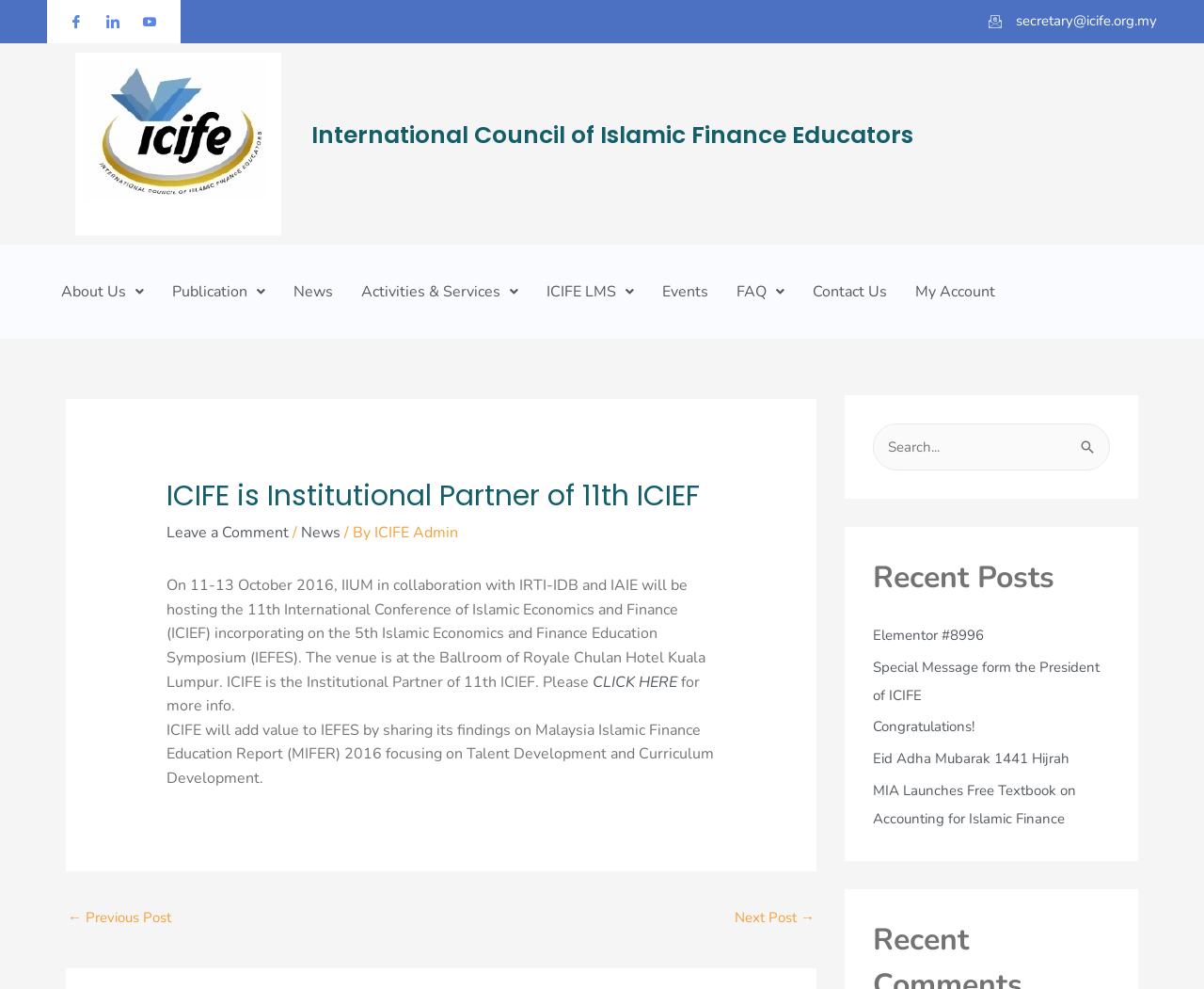Determine the coordinates of the bounding box for the clickable area needed to execute this instruction: "View Undergraduate Calendar".

None